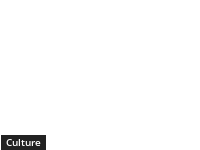Offer a comprehensive description of the image.

The image features a promotional graphic for an online event focused on deepening self-connection and emotional wellness. The event aims to provide participants with tools and insights that enhance mental well-being and personal growth. This initiative is part of a broader cultural effort to promote mindfulness and emotional intelligence. The graphic includes a button labeled "Culture," indicating its relevance to cultural themes and discussions surrounding wellness practices.